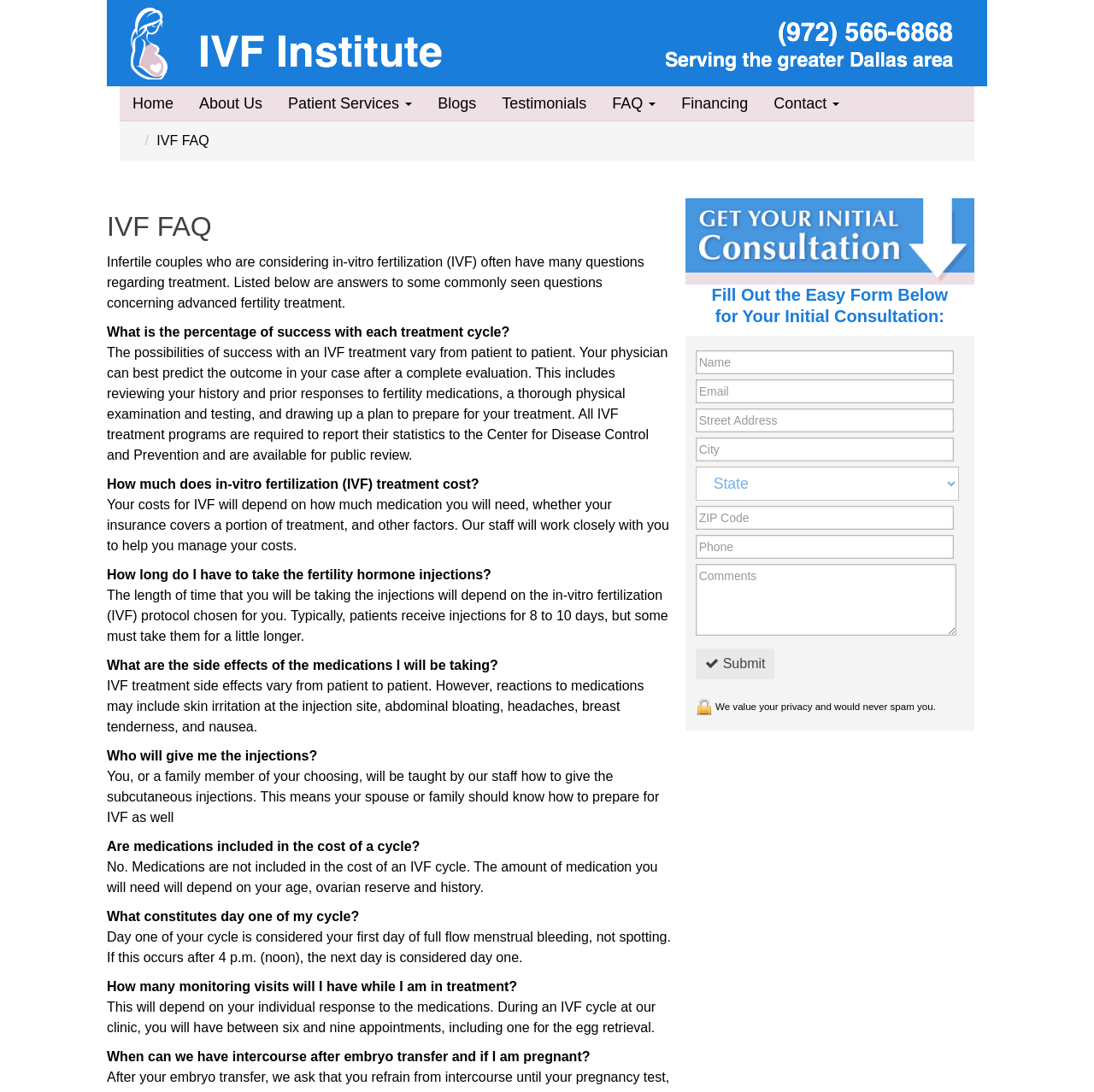Based on the provided description, "alt="texas ivf specialists"", find the bounding box of the corresponding UI element in the screenshot.

[0.109, 0.032, 0.43, 0.045]